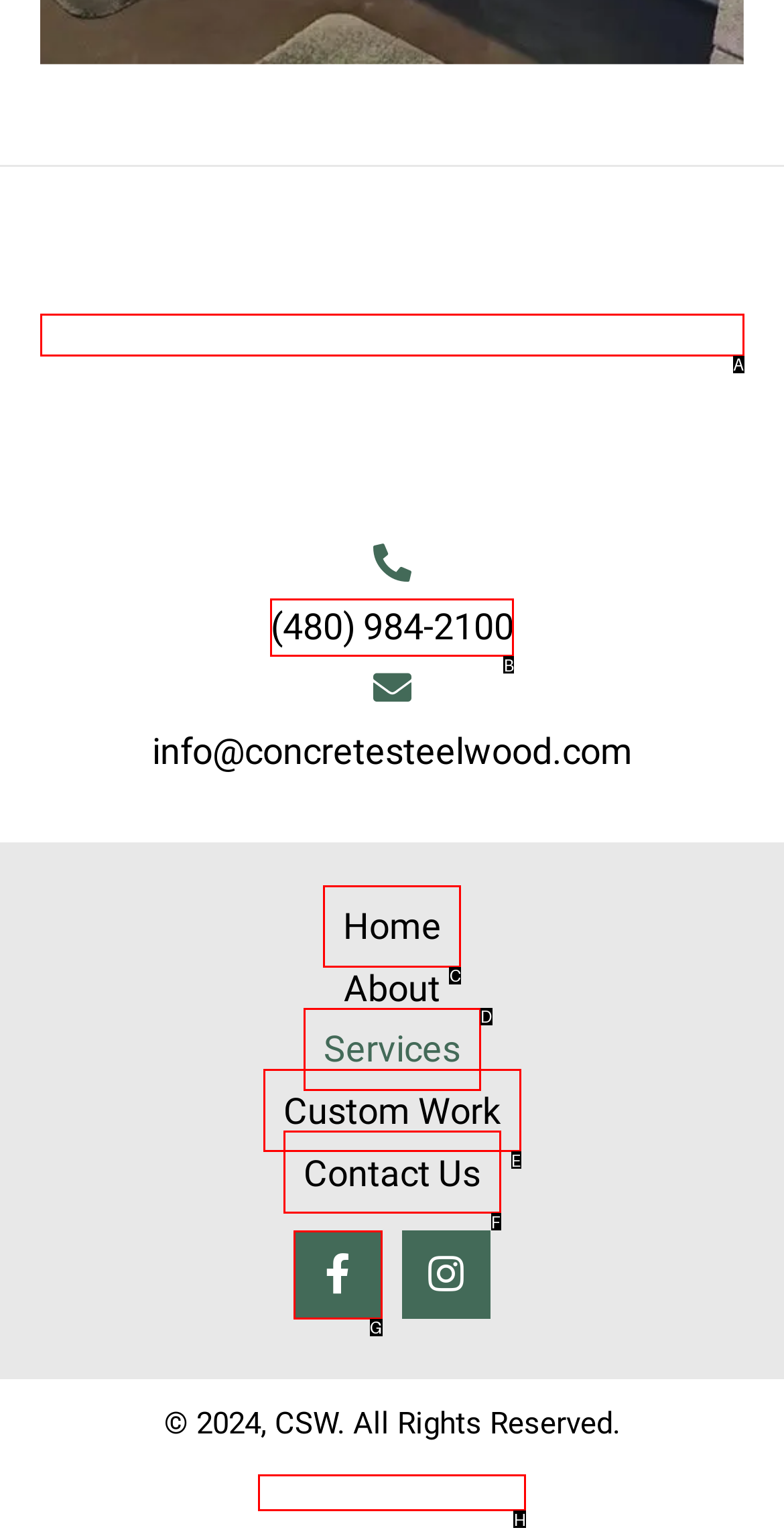Determine the correct UI element to click for this instruction: Go to the Home page. Respond with the letter of the chosen element.

C